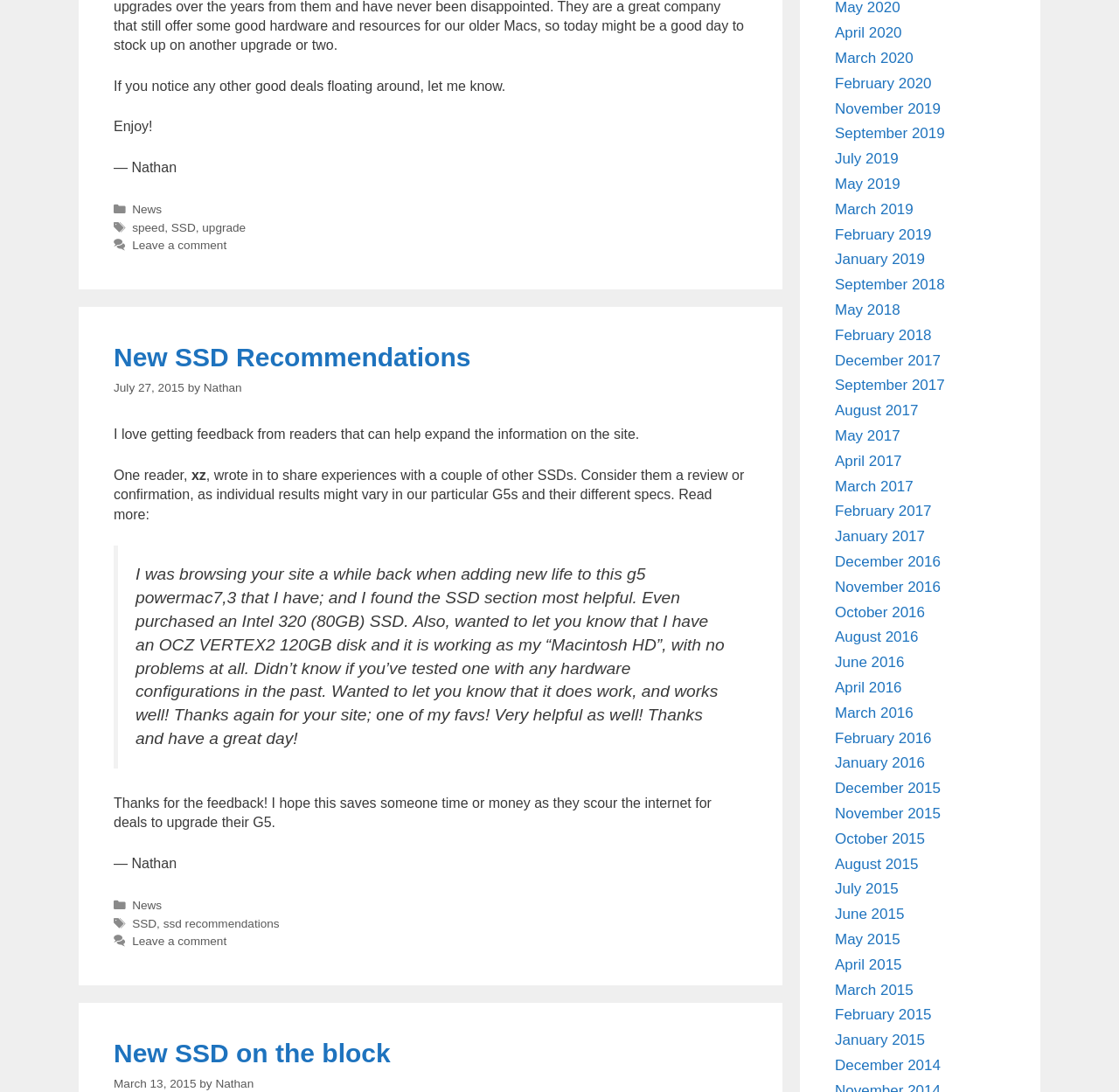Please identify the bounding box coordinates of the element I need to click to follow this instruction: "Check the 'SSD' tag".

[0.118, 0.202, 0.147, 0.214]